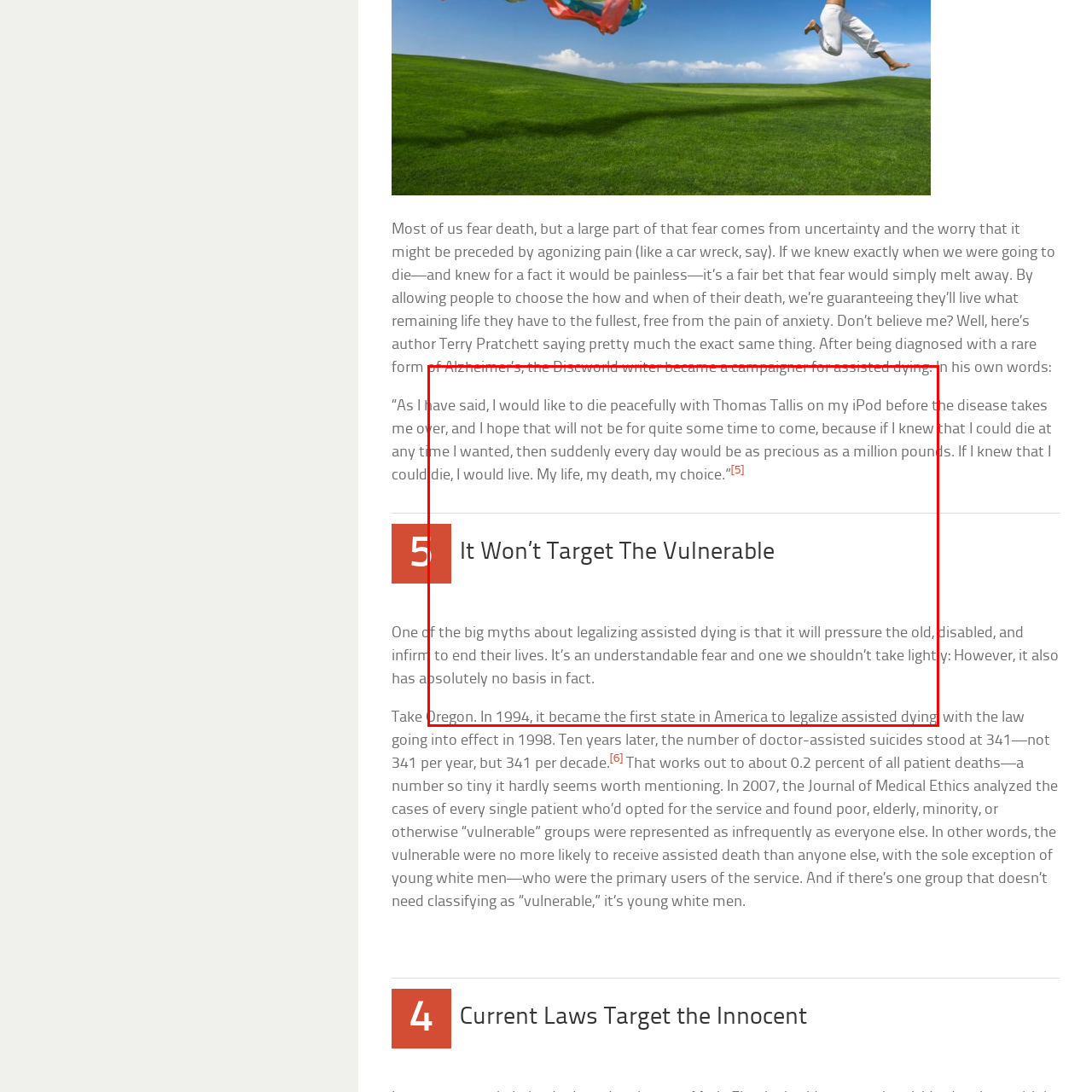Pay attention to the image encircled in red and give a thorough answer to the subsequent question, informed by the visual details in the image:
What is the purpose of allowing individuals to determine the timing and nature of their death?

The caption states that allowing individuals to determine the timing and nature of their death can alleviate anxiety and enhance the quality of their remaining days, which is a key aspect of the discussion surrounding assisted dying.